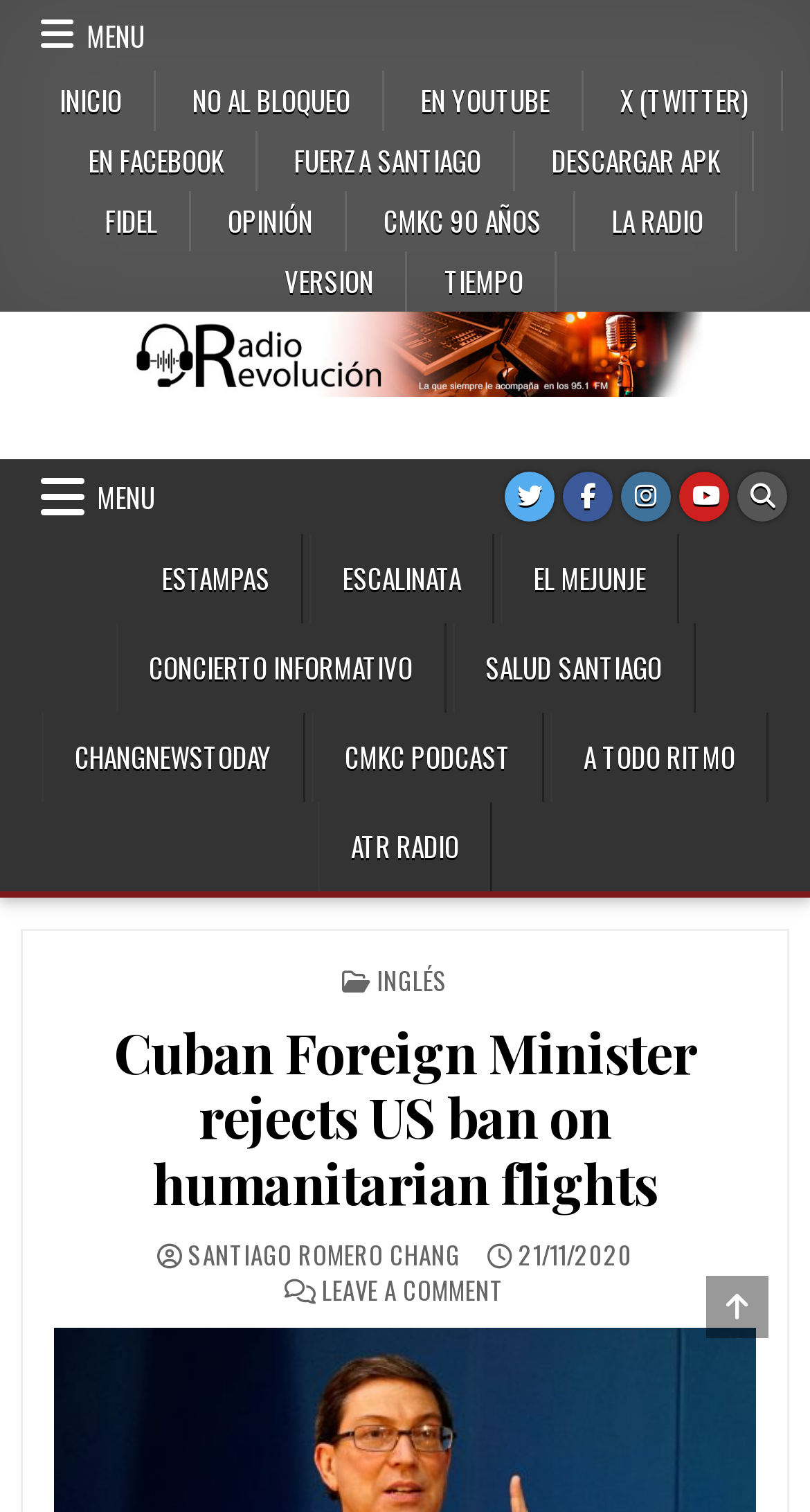From the element description: "News", extract the bounding box coordinates of the UI element. The coordinates should be expressed as four float numbers between 0 and 1, in the order [left, top, right, bottom].

None